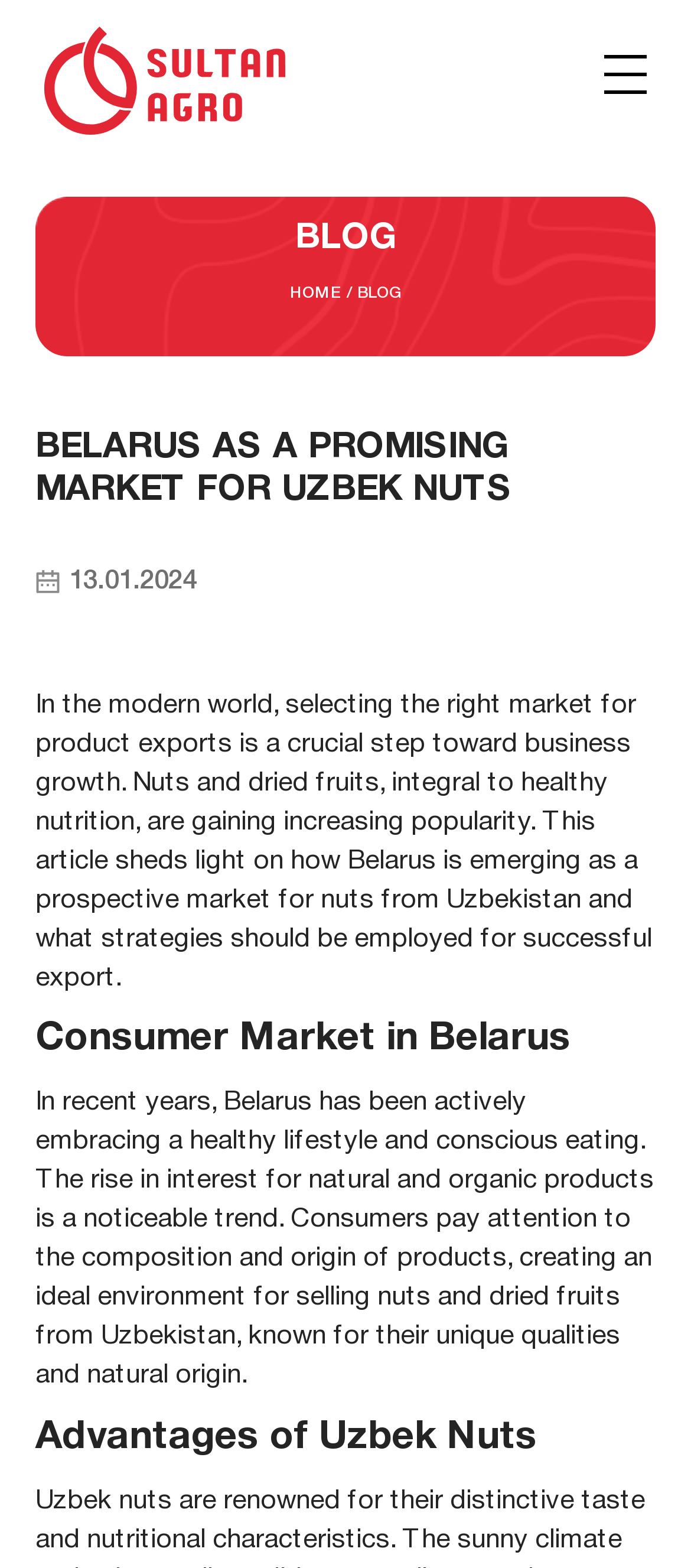What type of products are gaining popularity?
Please provide a comprehensive answer based on the information in the image.

The webpage states that nuts and dried fruits, which are integral to healthy nutrition, are gaining increasing popularity, making them a promising export opportunity for Uzbekistan in the Belarus market.